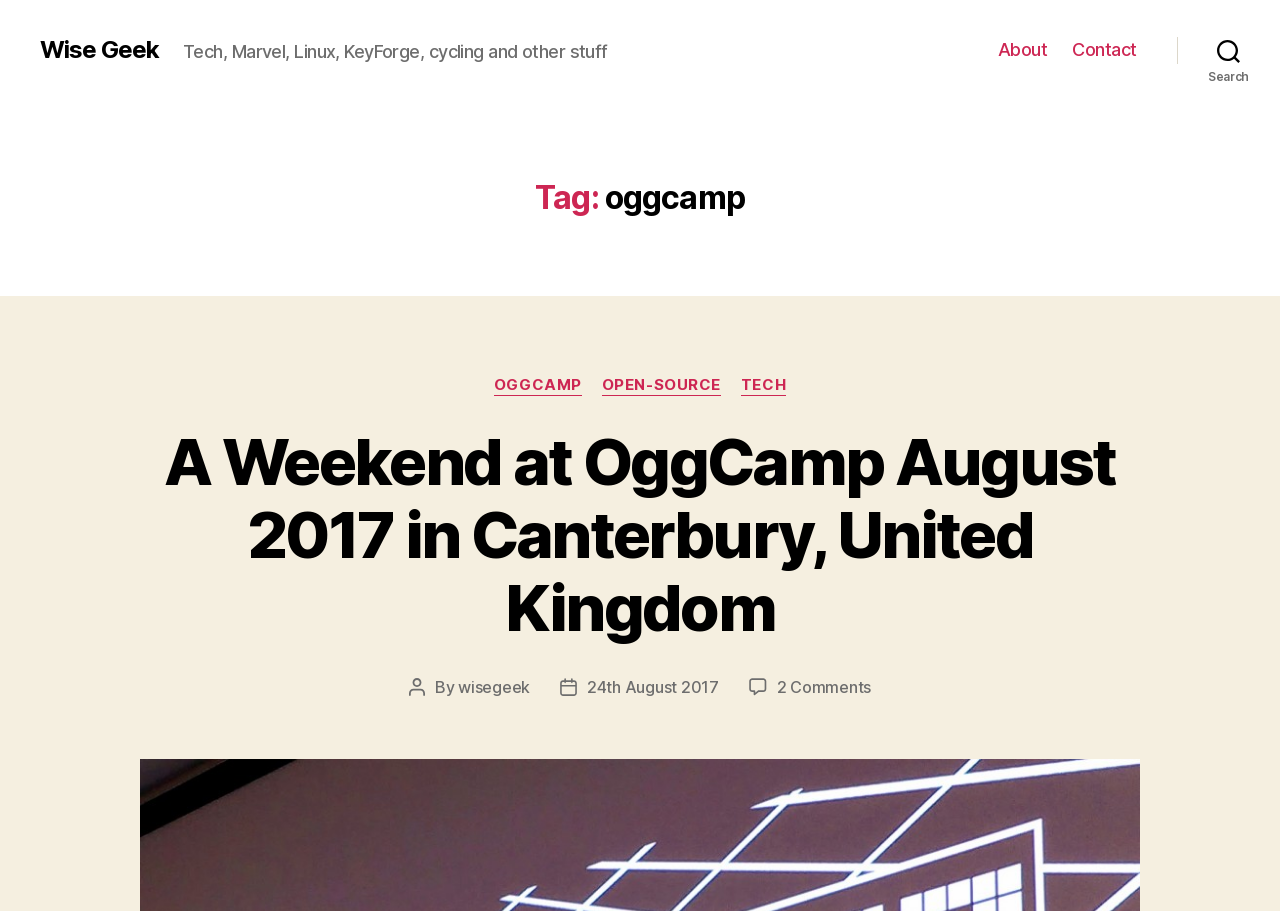Predict the bounding box of the UI element based on the description: "tech". The coordinates should be four float numbers between 0 and 1, formatted as [left, top, right, bottom].

[0.579, 0.413, 0.614, 0.435]